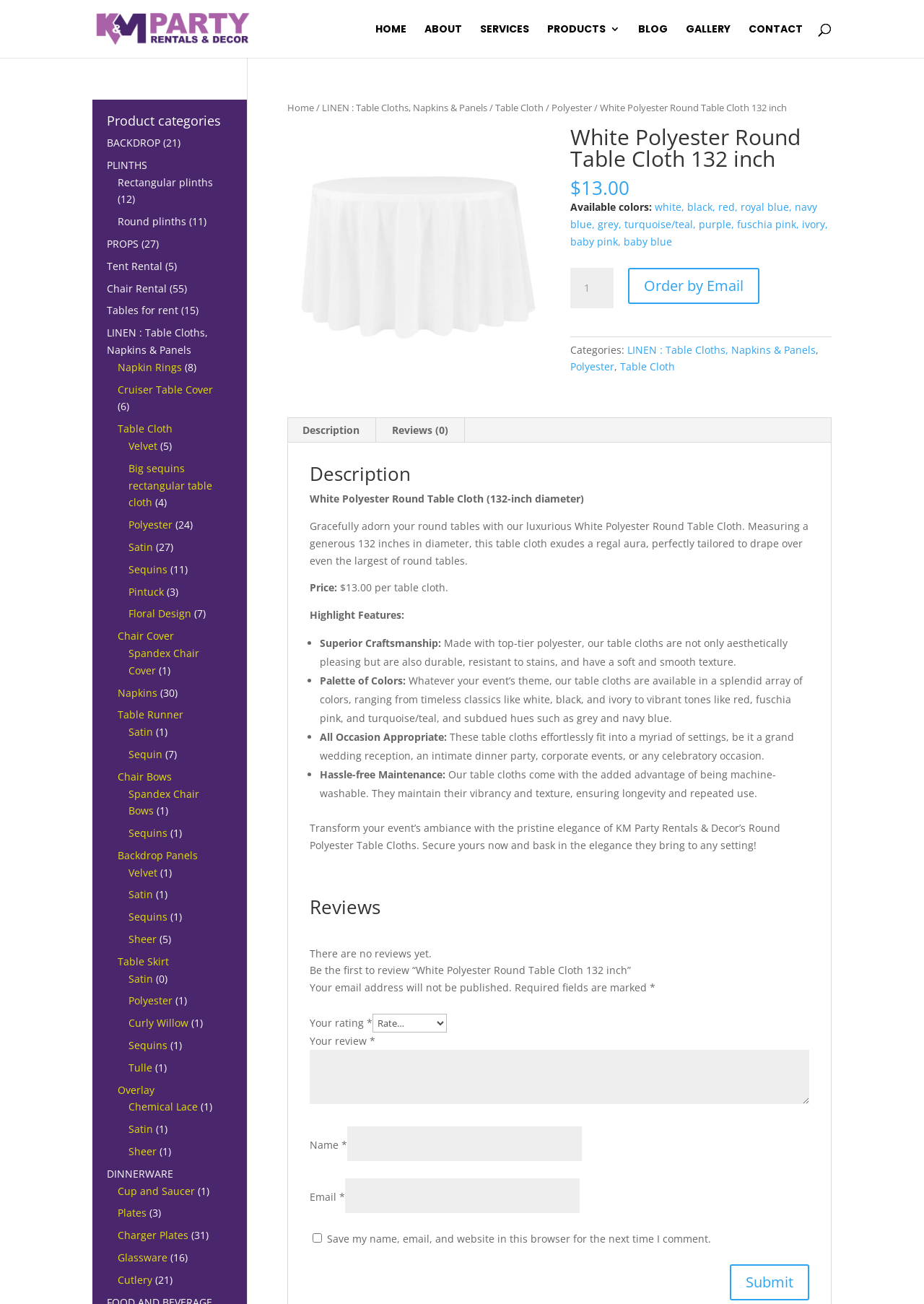What is the material of the table cloth?
Using the information presented in the image, please offer a detailed response to the question.

I found the material of the table cloth by looking at the product title, where it says 'White Polyester Round Table Cloth 132 inch', and also by looking at the product description section, where it mentions 'Made with top-tier polyester'.